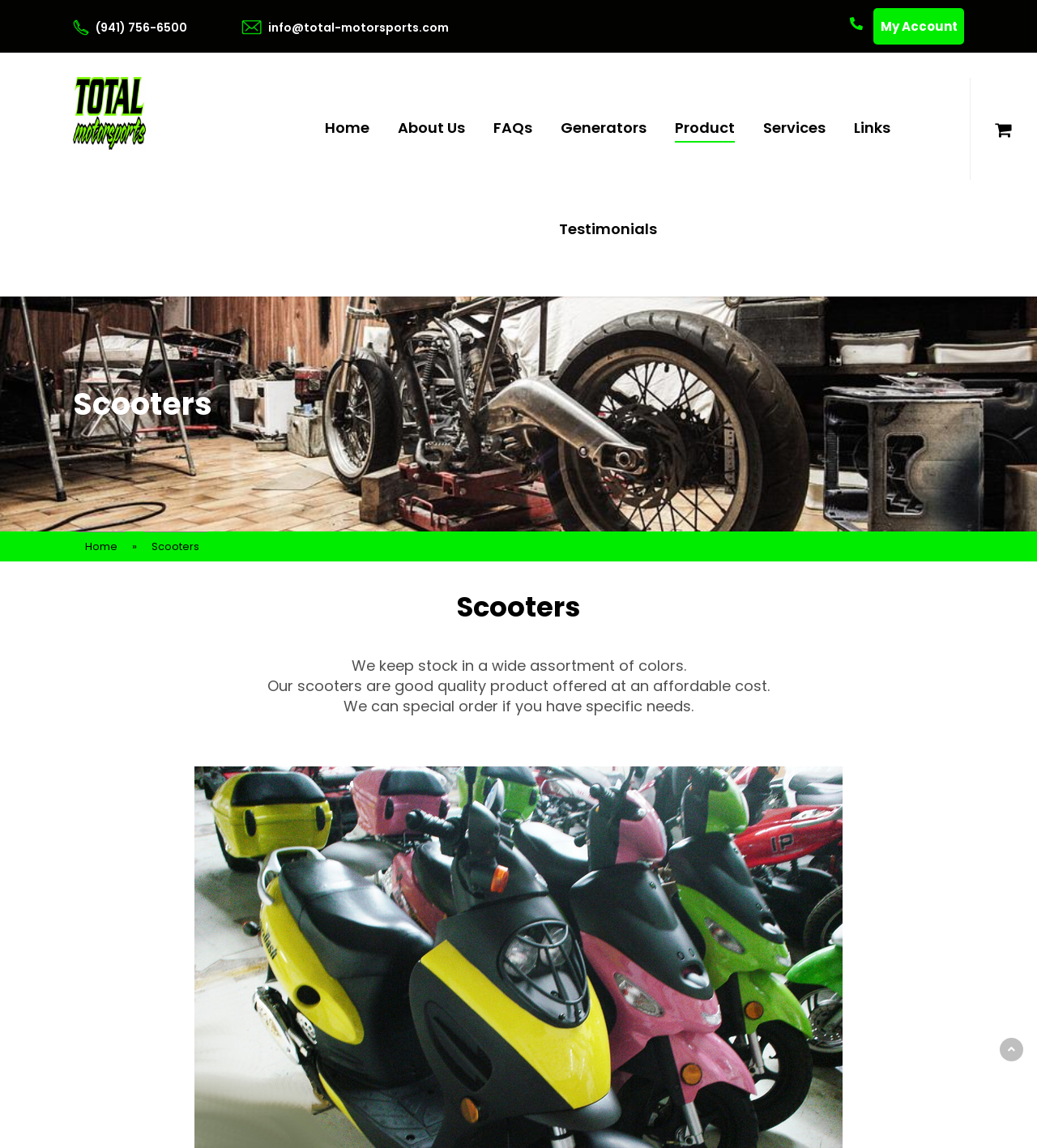Convey a detailed summary of the webpage, mentioning all key elements.

The webpage is about Scooters from Total Motor Sports. At the top left, there is a phone icon and a phone number "(941) 756-6500" next to it. To the right of the phone number, there is an email icon and an email address "info@total-motorsports.com". Further to the right, there are five social media links represented by icons. 

Below these icons, there is a main navigation menu with links to "Total Motor Sports", "Home", "About Us", "FAQs", "Generators", "Product", "Services", and "Links". The "Total Motor Sports" link has a logo image next to it. 

On the right side of the navigation menu, there is a "My Account" link. Below the navigation menu, there is a heading "Scooters" in a large font. 

Under the "Scooters" heading, there is a secondary navigation menu with links to "Home" and "Scooters", separated by a "»" symbol. 

The main content of the webpage has three paragraphs of text. The first paragraph states that they keep stock in a wide assortment of colors. The second paragraph mentions that their scooters are good quality products offered at an affordable cost. The third paragraph informs that they can special order if you have specific needs.